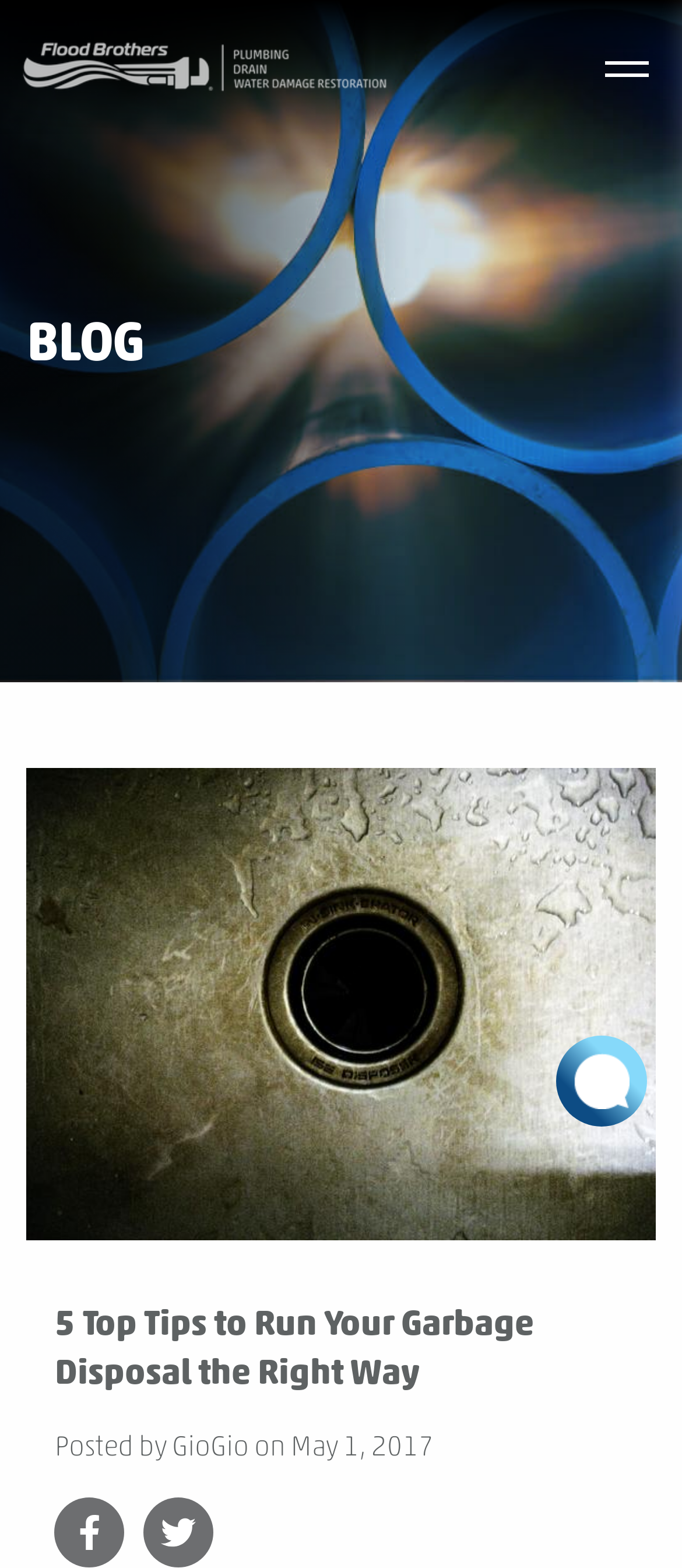What is the topic of the blog post?
Carefully analyze the image and provide a detailed answer to the question.

I found the topic of the blog post by reading the main heading, which is '5 Top Tips to Run Your Garbage Disposal the Right Way'. This heading is located in the middle of the webpage and has a larger font size than the surrounding text.